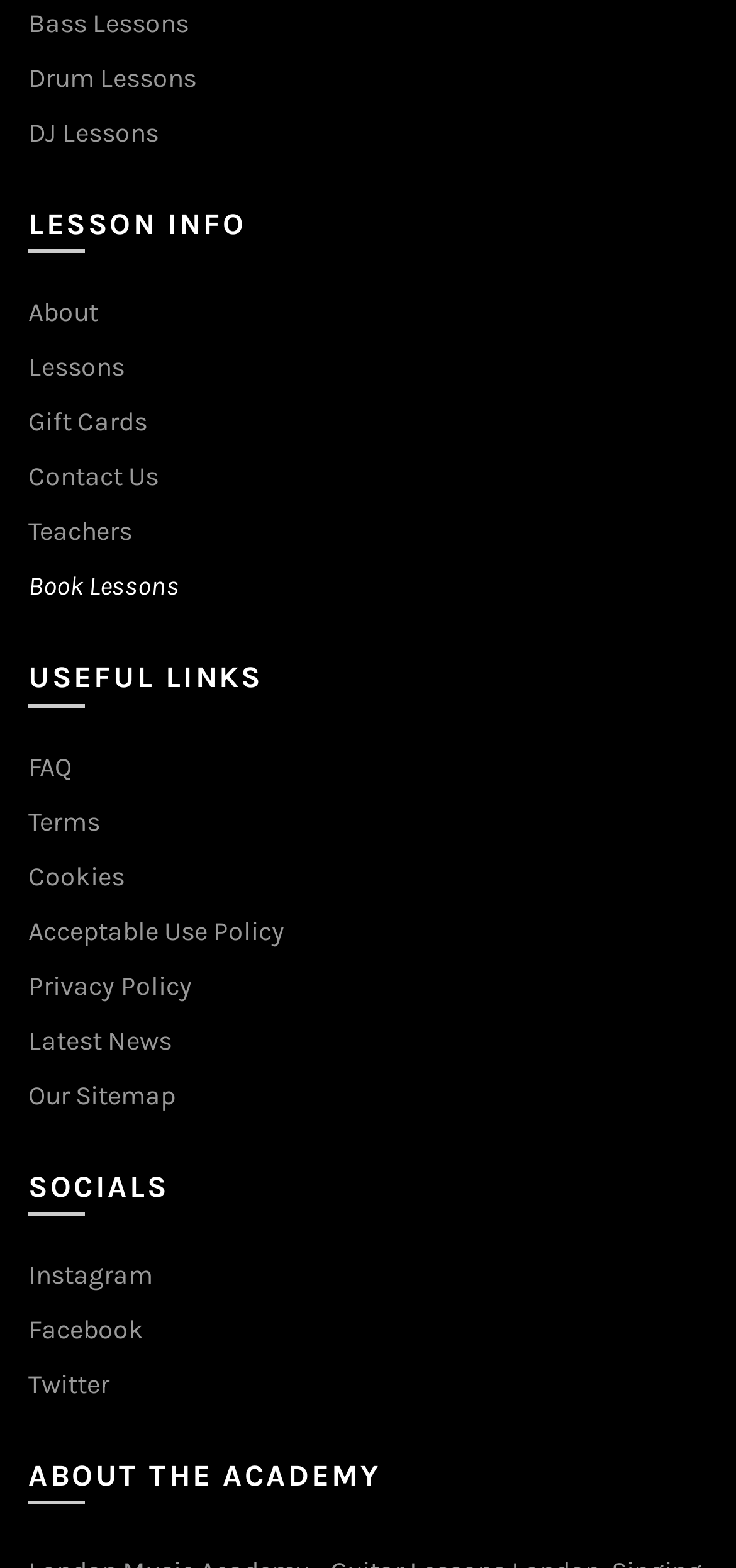Can you specify the bounding box coordinates for the region that should be clicked to fulfill this instruction: "Click on Bass Lessons".

[0.038, 0.005, 0.256, 0.025]